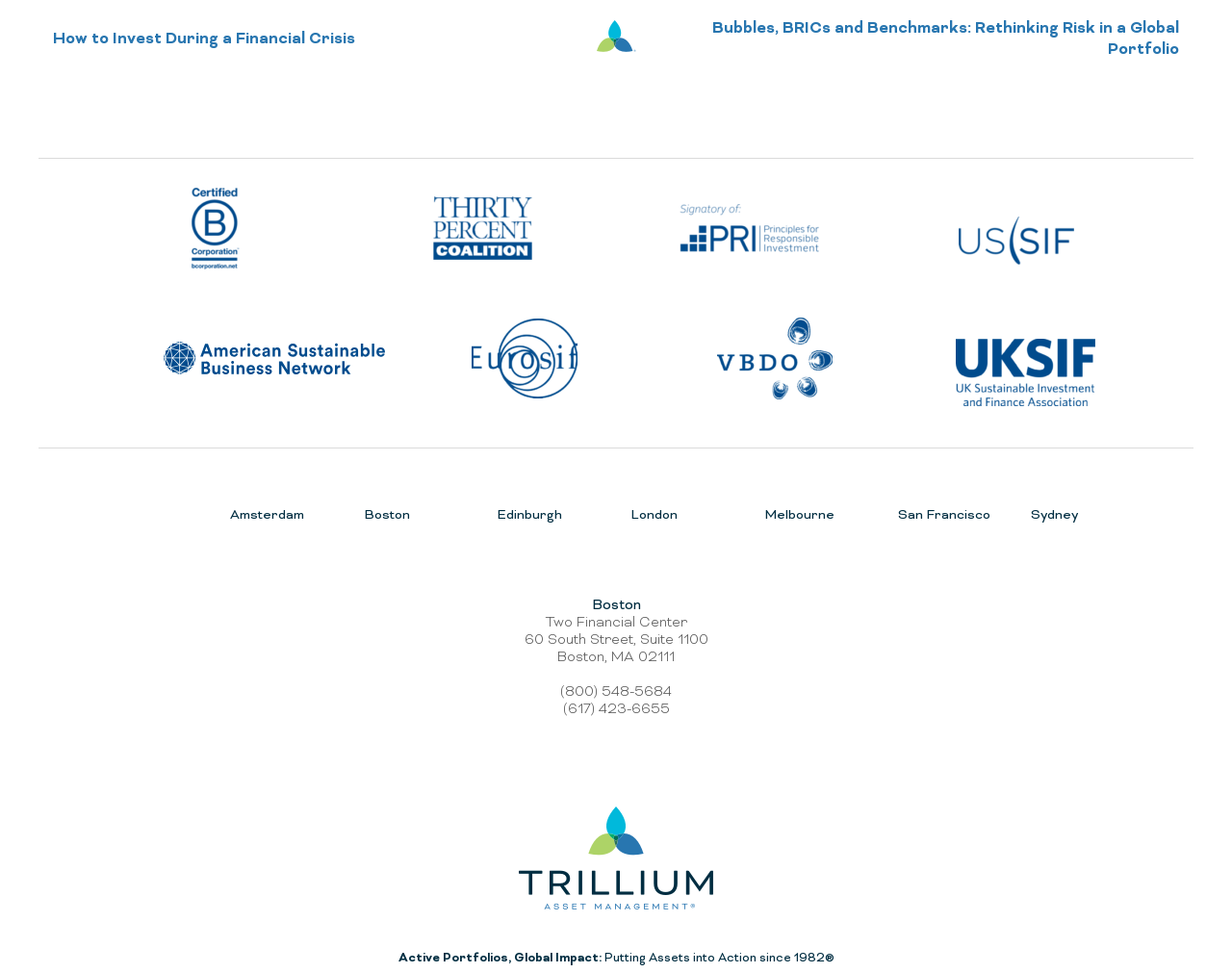Highlight the bounding box coordinates of the region I should click on to meet the following instruction: "Click on 'How to Invest During a Financial Crisis'".

[0.043, 0.031, 0.454, 0.052]